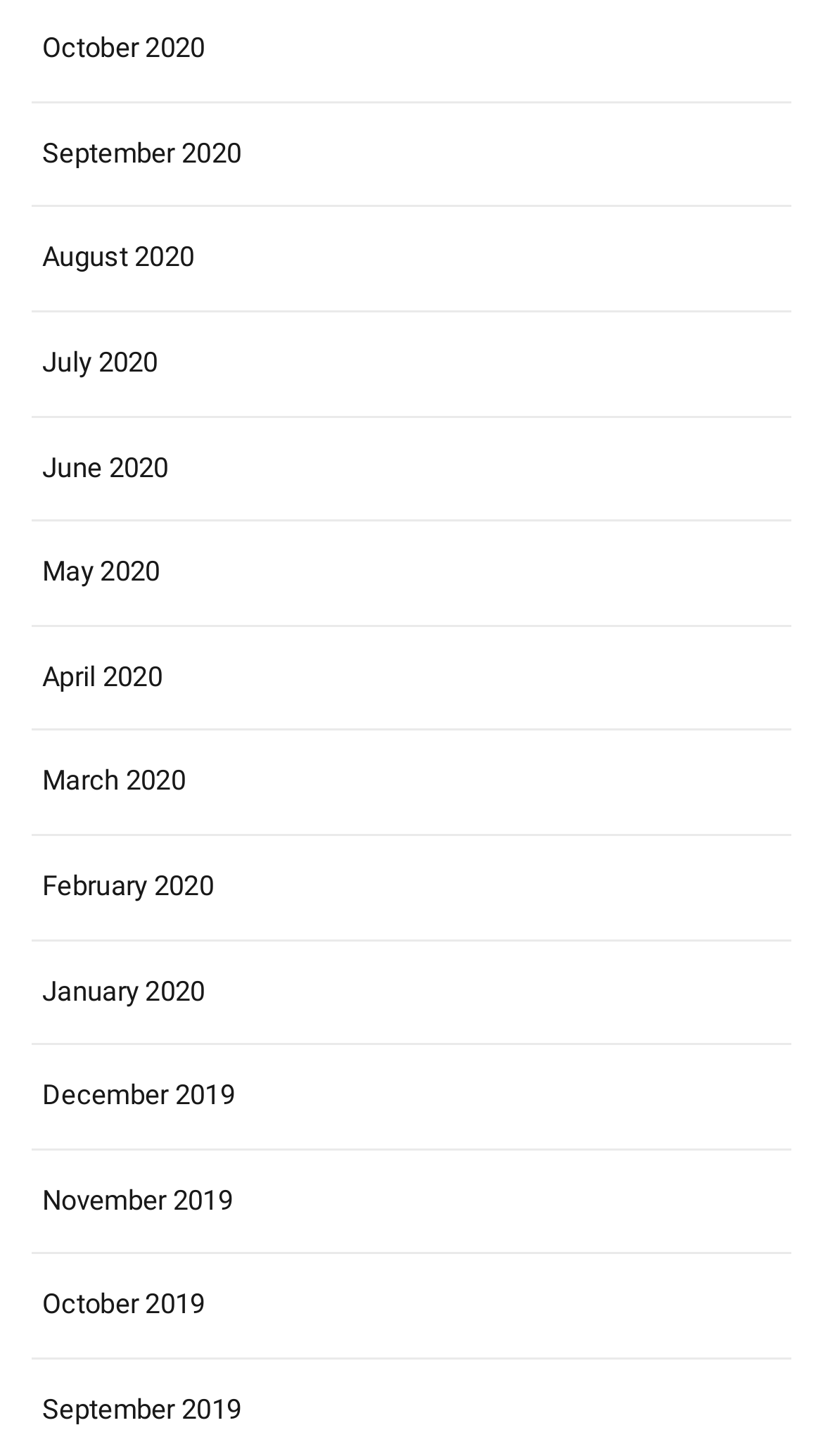Pinpoint the bounding box coordinates of the element that must be clicked to accomplish the following instruction: "view August 2020". The coordinates should be in the format of four float numbers between 0 and 1, i.e., [left, top, right, bottom].

[0.038, 0.15, 0.962, 0.206]